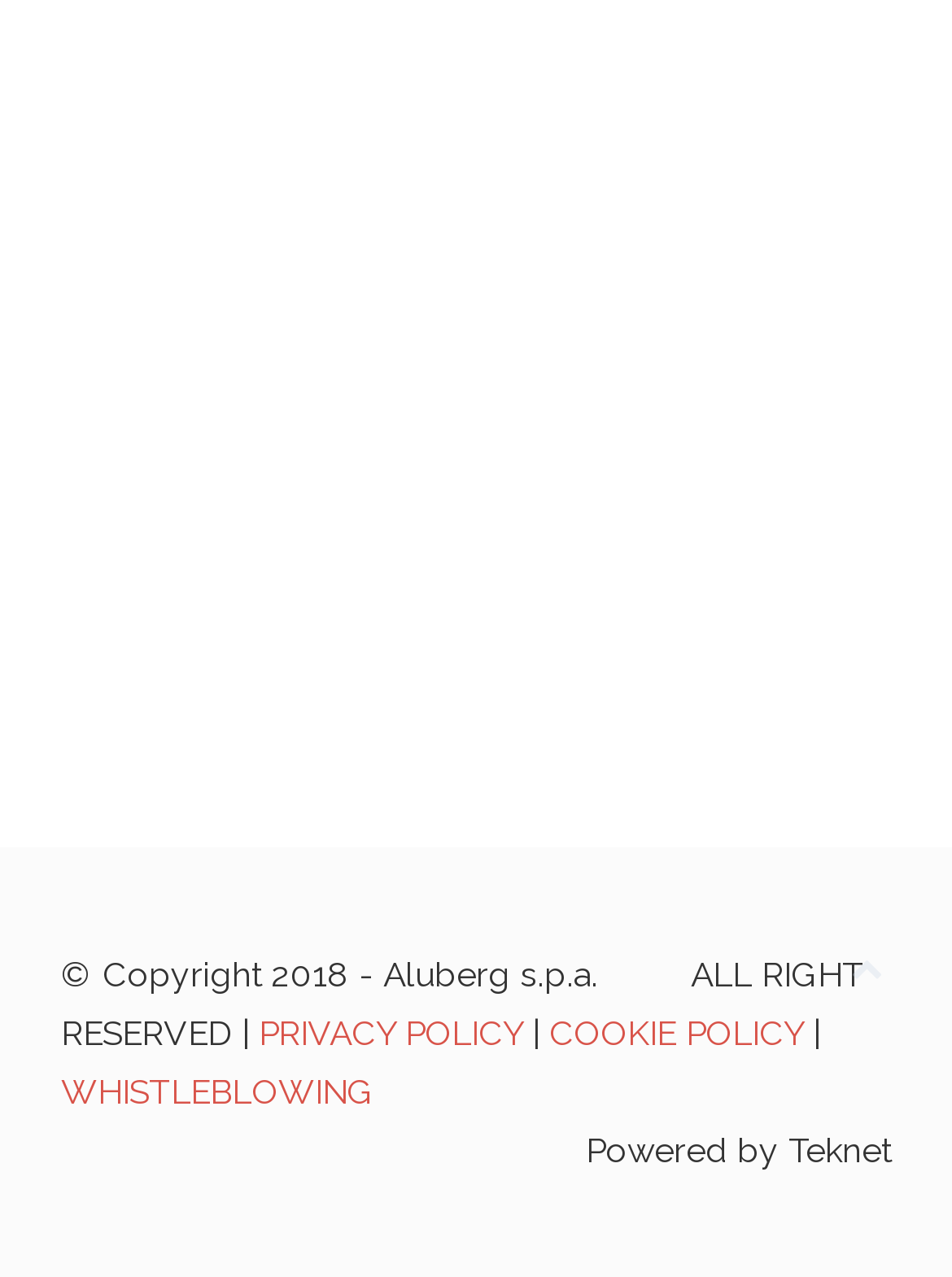Given the element description "PRIVACY POLICY", identify the bounding box of the corresponding UI element.

[0.272, 0.793, 0.549, 0.824]